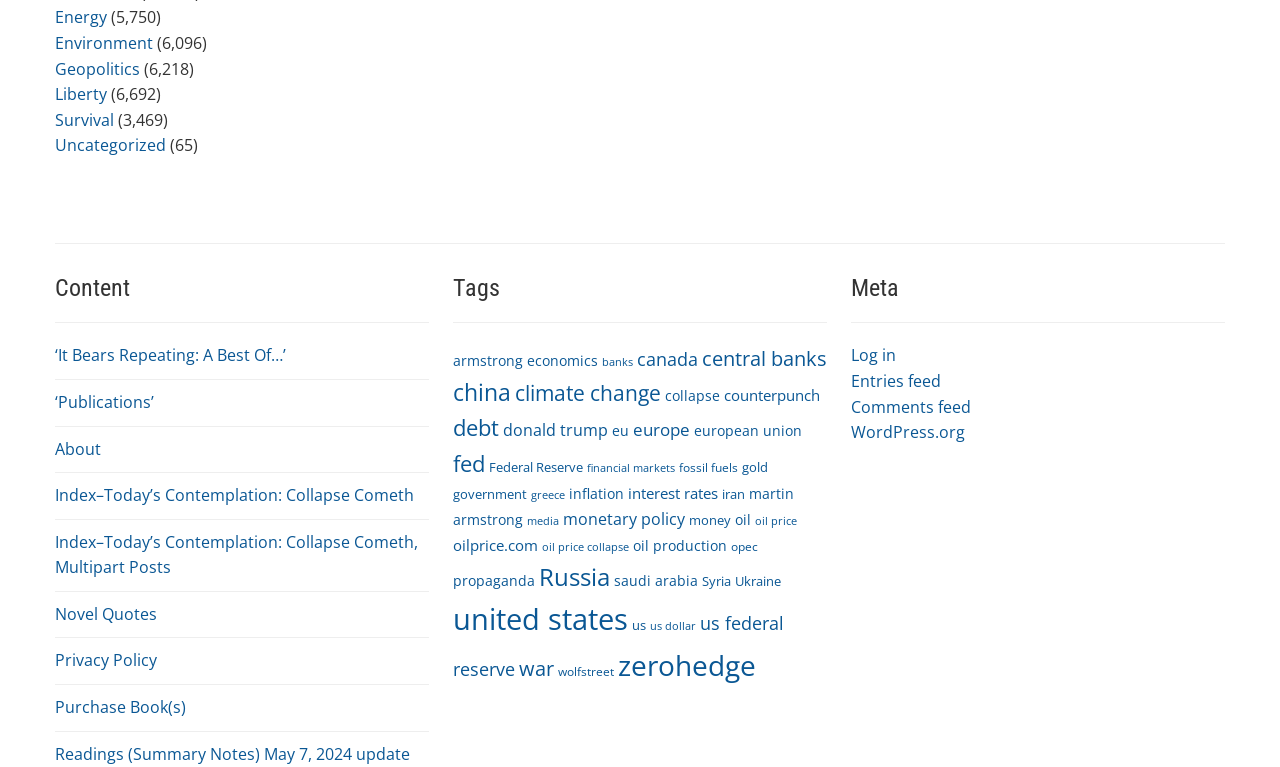Please identify the bounding box coordinates of the clickable area that will allow you to execute the instruction: "View 'About' page".

[0.043, 0.57, 0.079, 0.599]